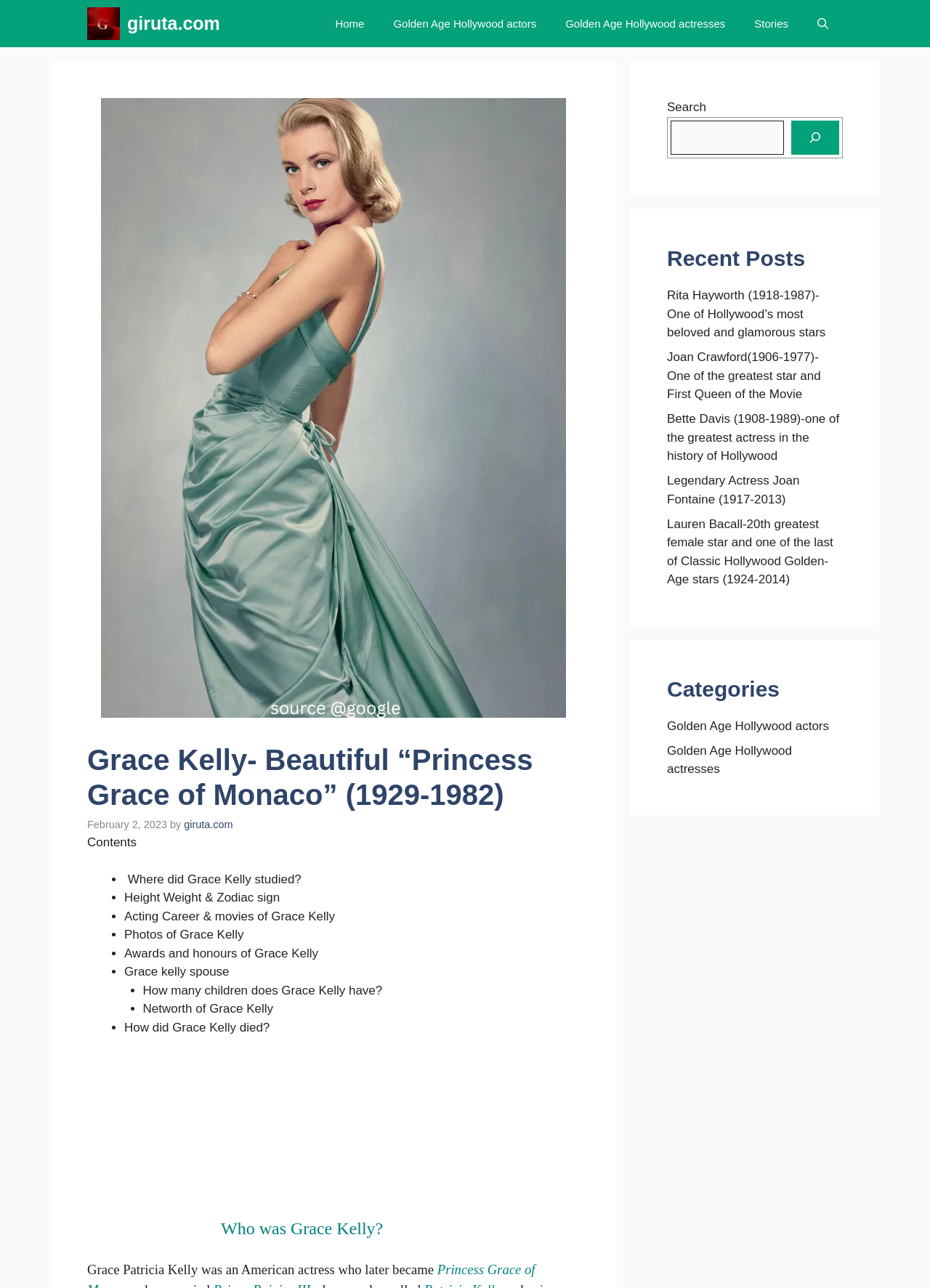Indicate the bounding box coordinates of the element that must be clicked to execute the instruction: "View all posts by giruta.com". The coordinates should be given as four float numbers between 0 and 1, i.e., [left, top, right, bottom].

[0.198, 0.636, 0.251, 0.645]